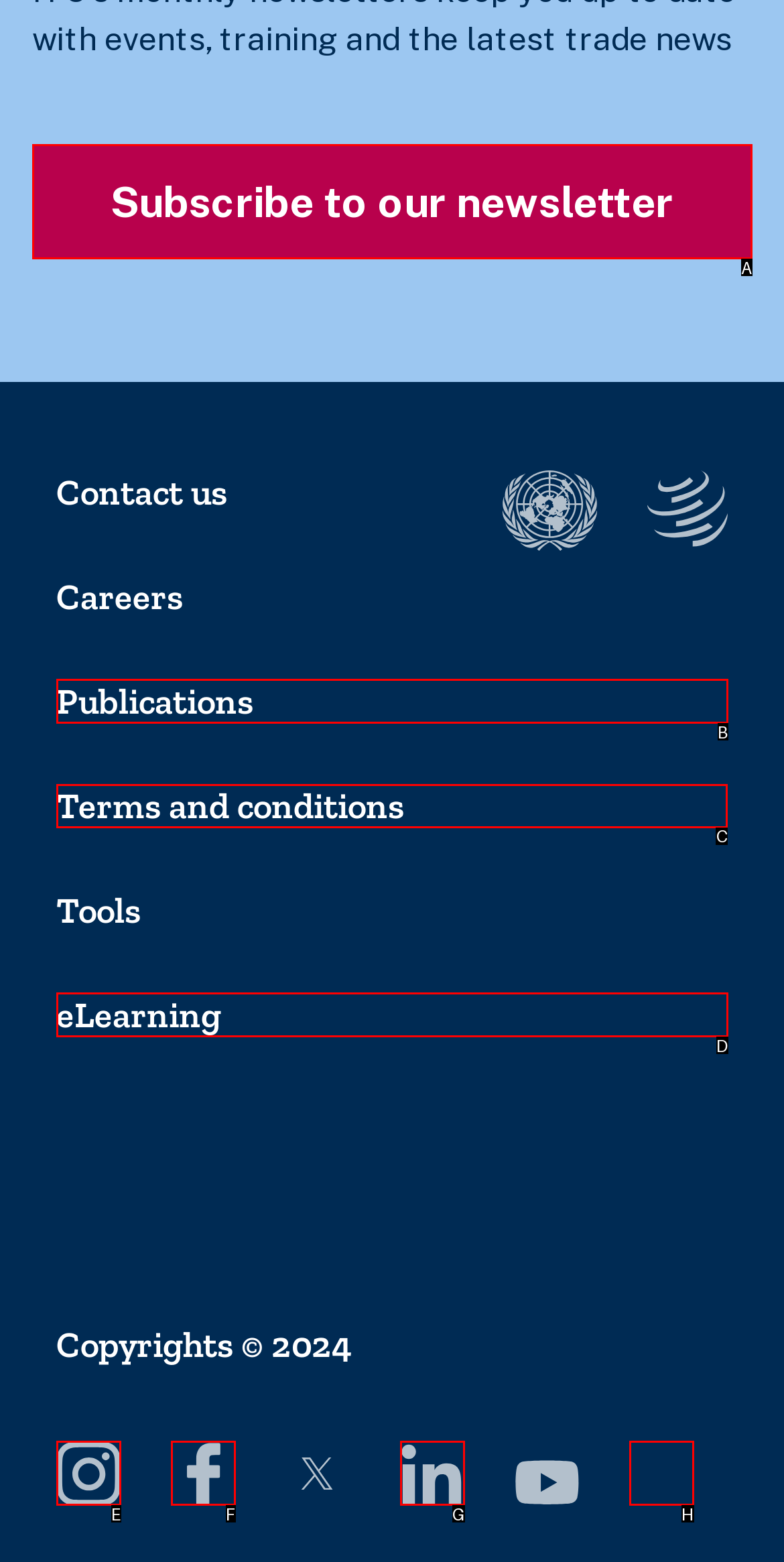Identify the HTML element to click to execute this task: View terms and conditions Respond with the letter corresponding to the proper option.

C